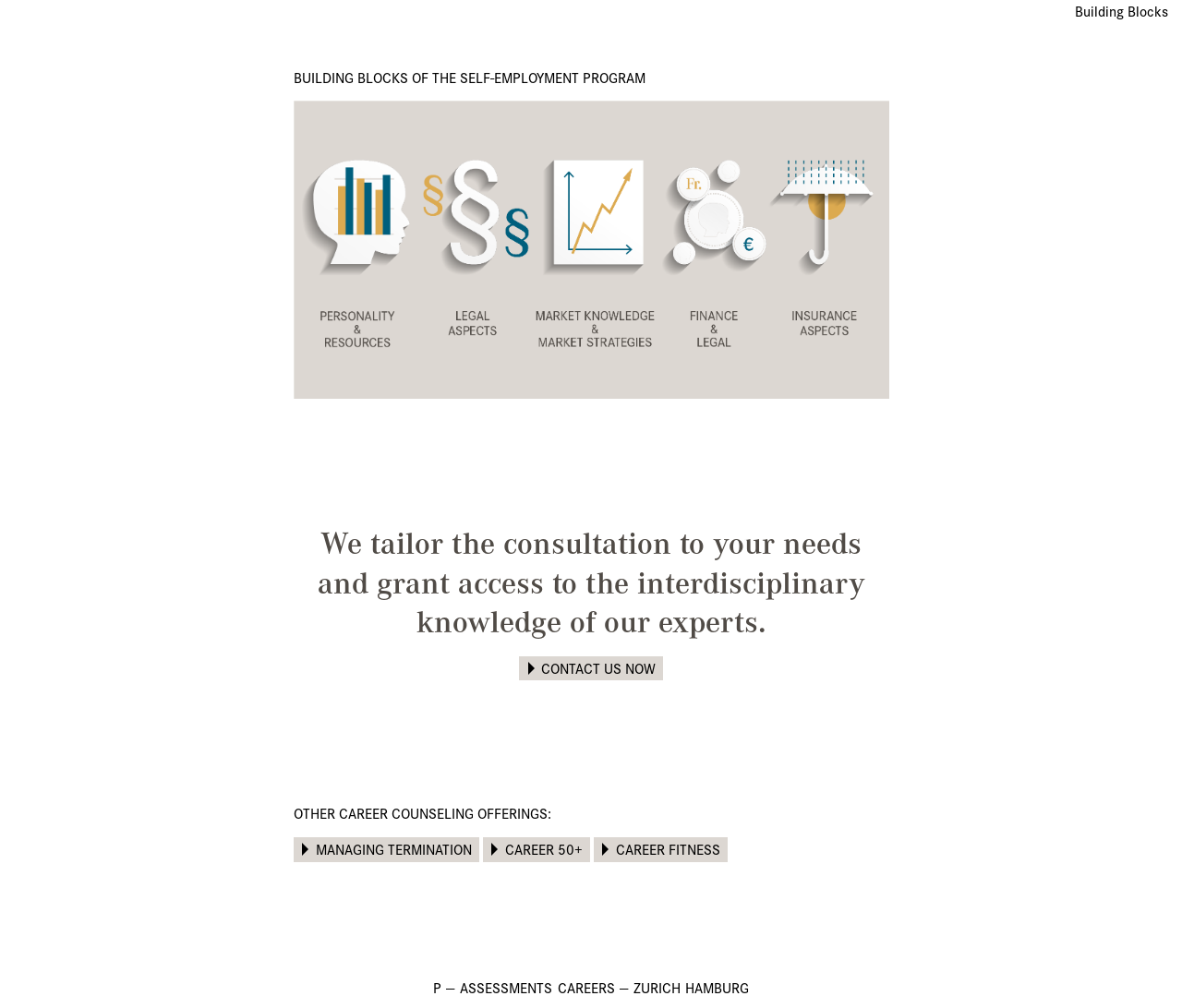For the given element description Zurich, determine the bounding box coordinates of the UI element. The coordinates should follow the format (top-left x, top-left y, bottom-right x, bottom-right y) and be within the range of 0 to 1.

[0.536, 0.968, 0.576, 0.989]